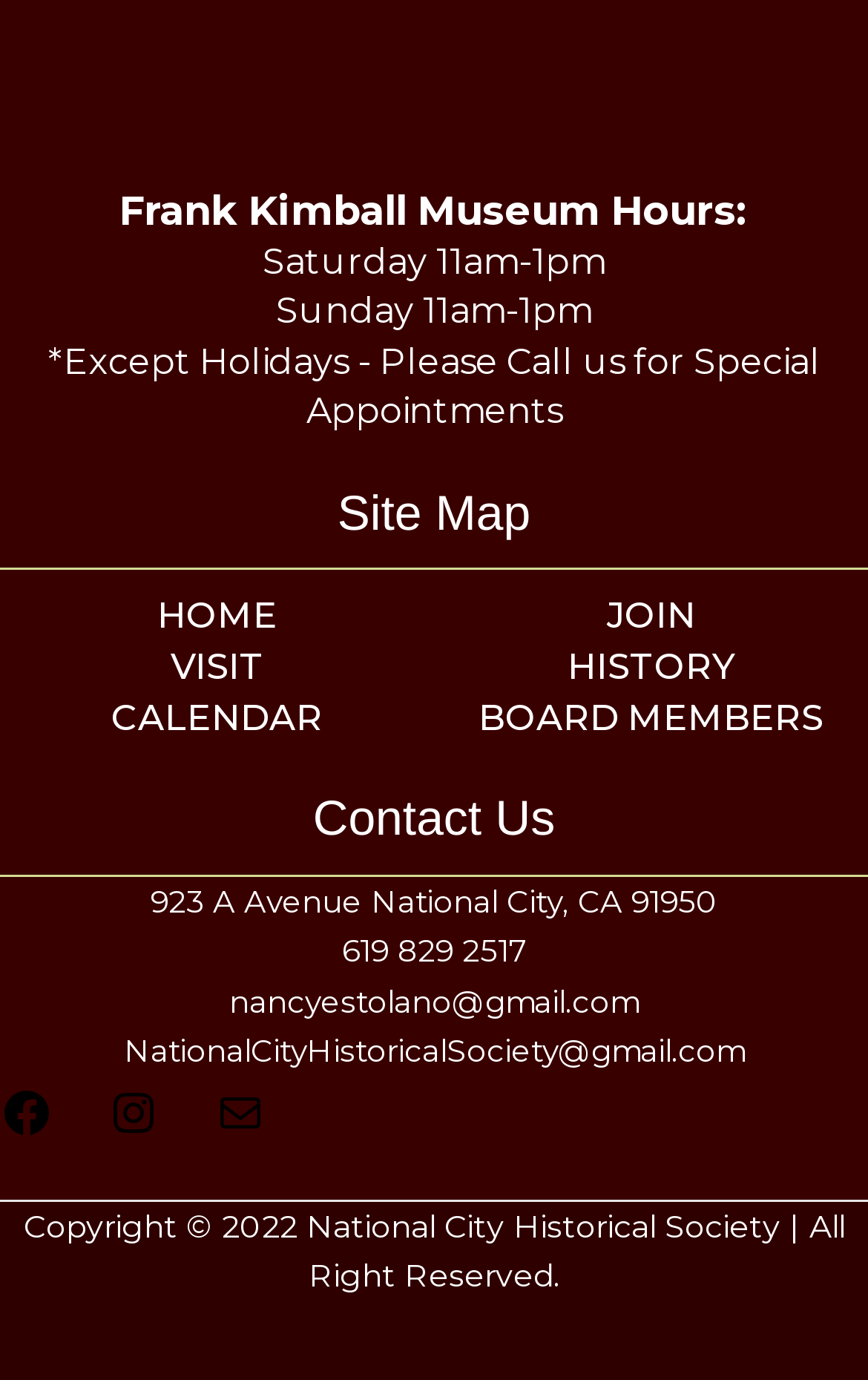What is the copyright year of the National City Historical Society website?
Can you provide a detailed and comprehensive answer to the question?

I found the copyright year by looking at the bottom of the webpage, where it says 'Copyright © 2022 National City Historical Society | All Right Reserved'.